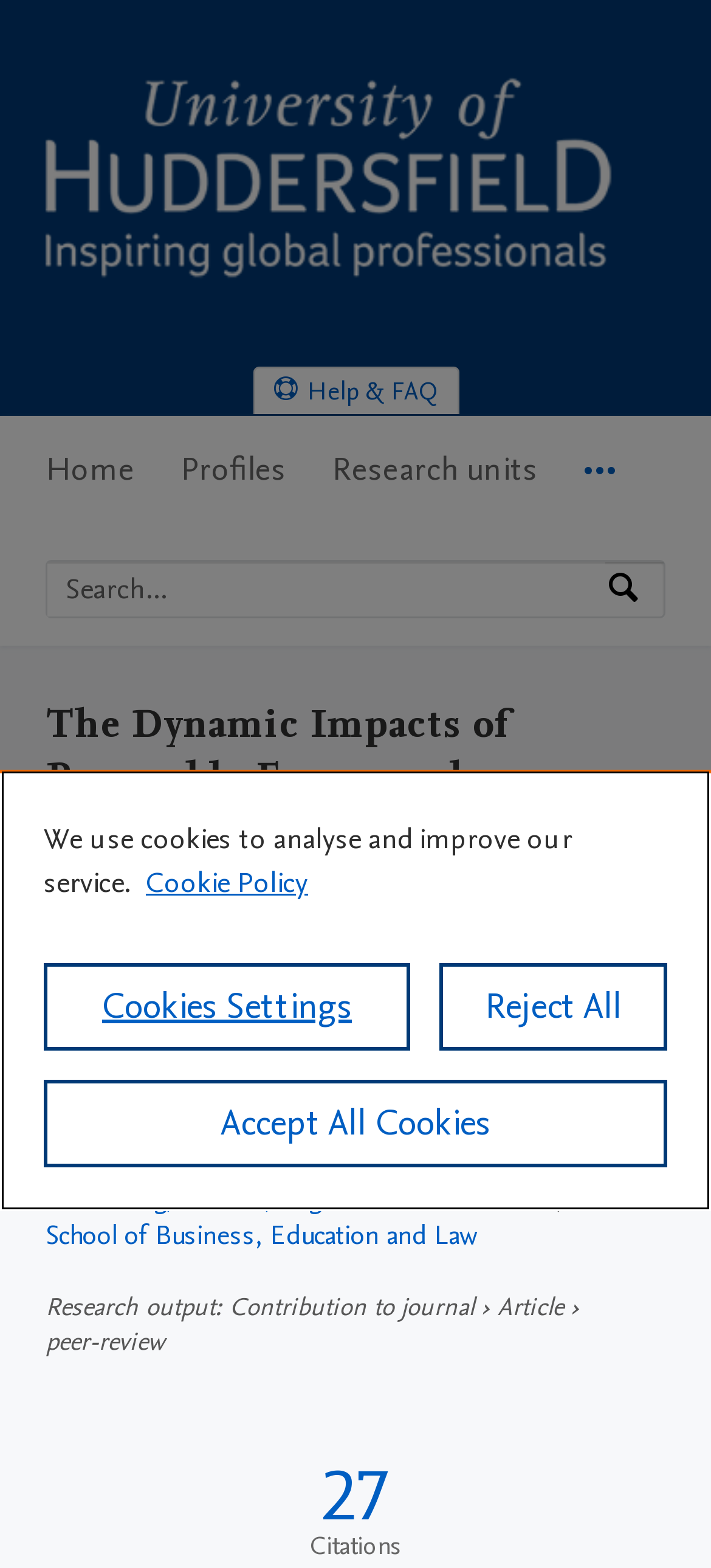Determine the bounding box coordinates of the clickable element to complete this instruction: "View research output details". Provide the coordinates in the format of four float numbers between 0 and 1, [left, top, right, bottom].

[0.064, 0.446, 0.859, 0.648]